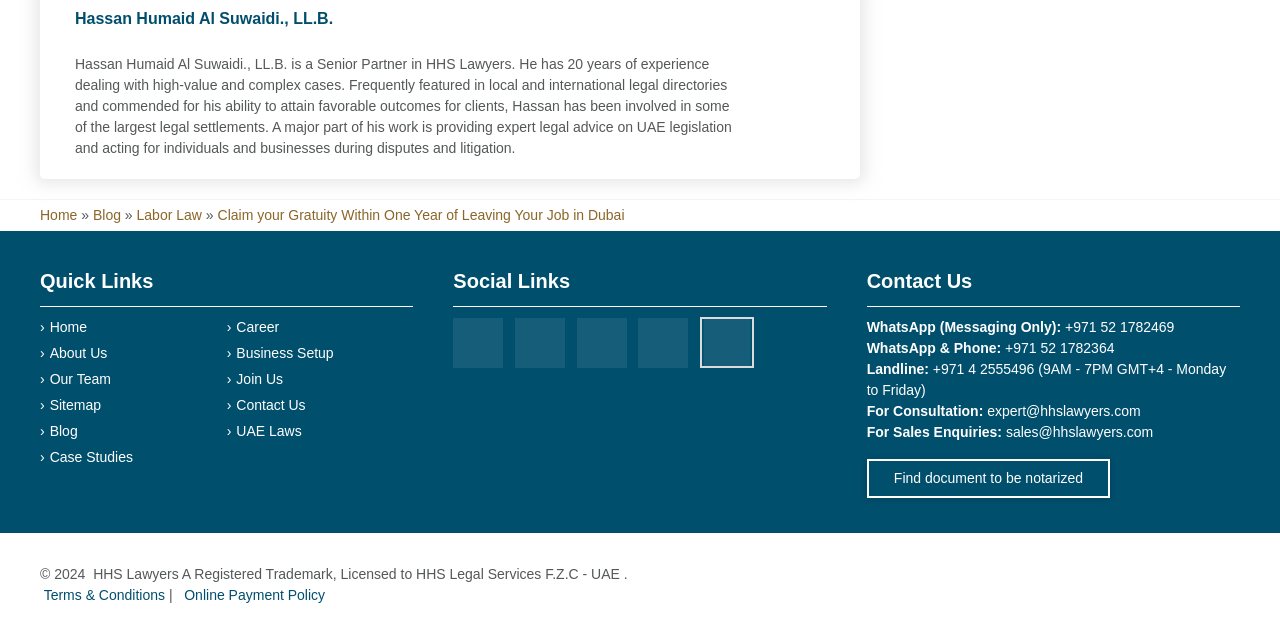Who is the Senior Partner in HHS Lawyers?
Please answer the question with a single word or phrase, referencing the image.

Hassan Humaid Al Suwaidi